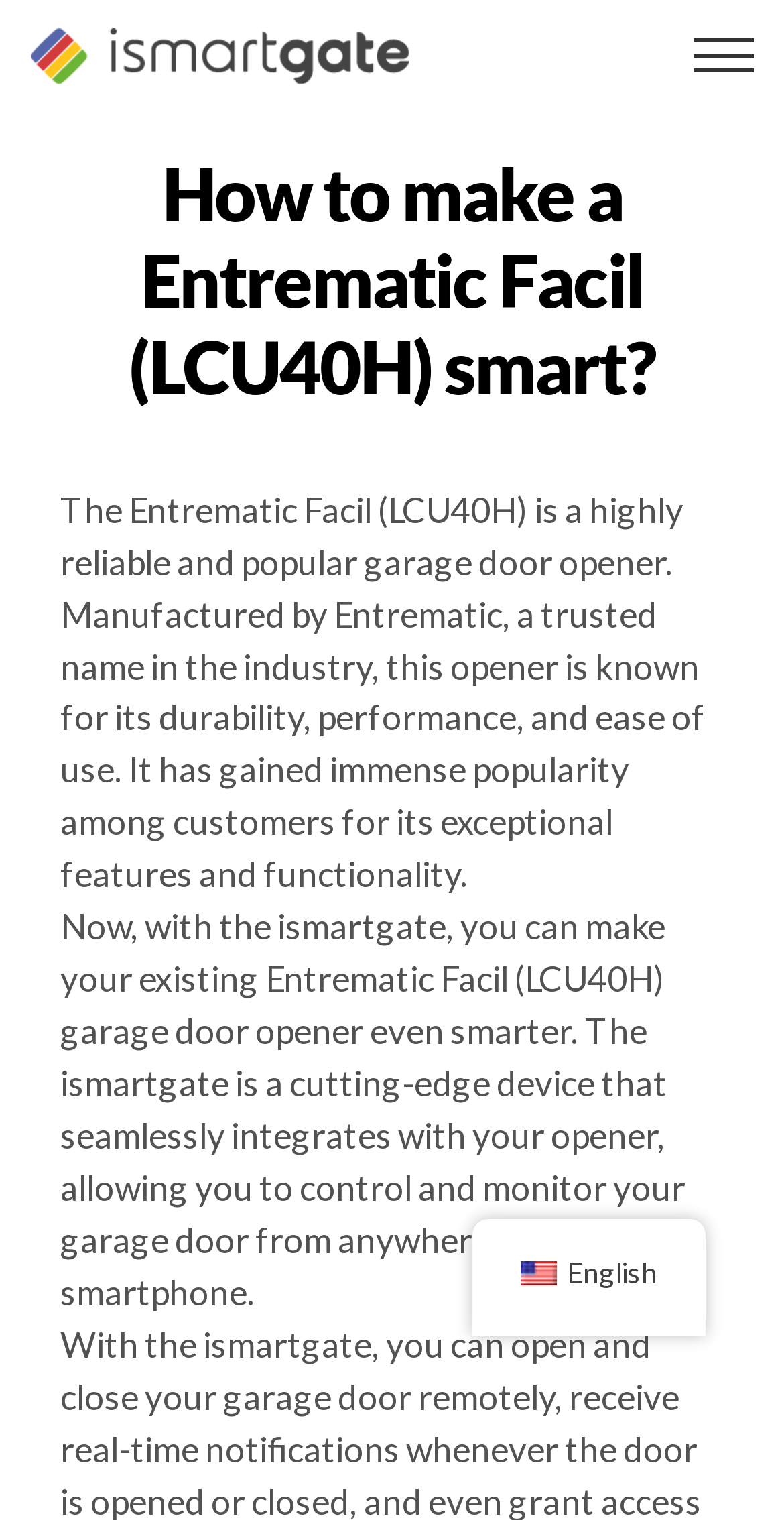From the details in the image, provide a thorough response to the question: What can users do with their smartphone after installing the ismartgate device?

After installing the ismartgate device, users can control and monitor their garage door from anywhere using their smartphone, making their existing Entrematic Facil (LCU40H) garage door opener even smarter.